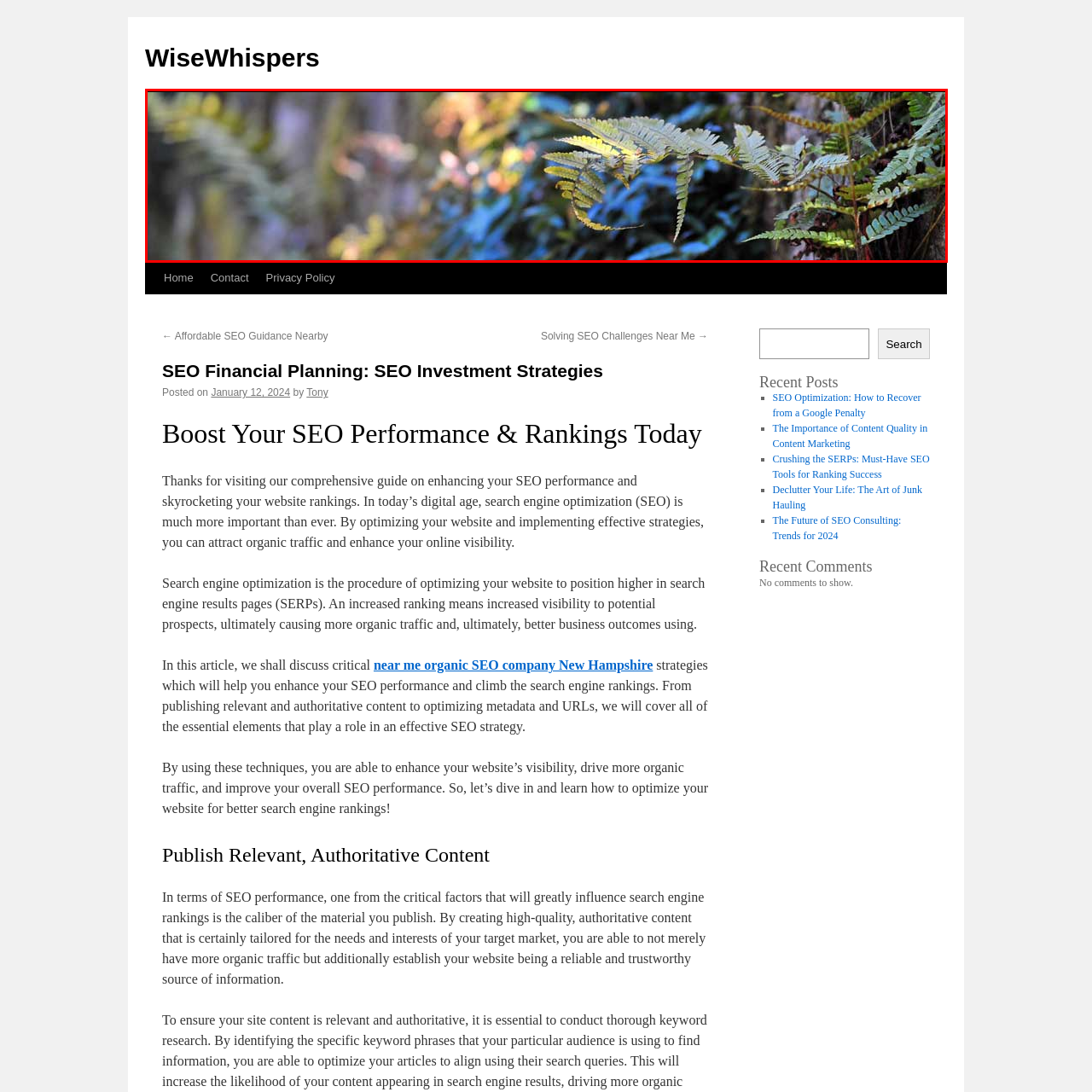Focus on the area marked by the red boundary, What is suggested by the blurred greenery in the background? Answer concisely with a single word or phrase.

A rich ecosystem